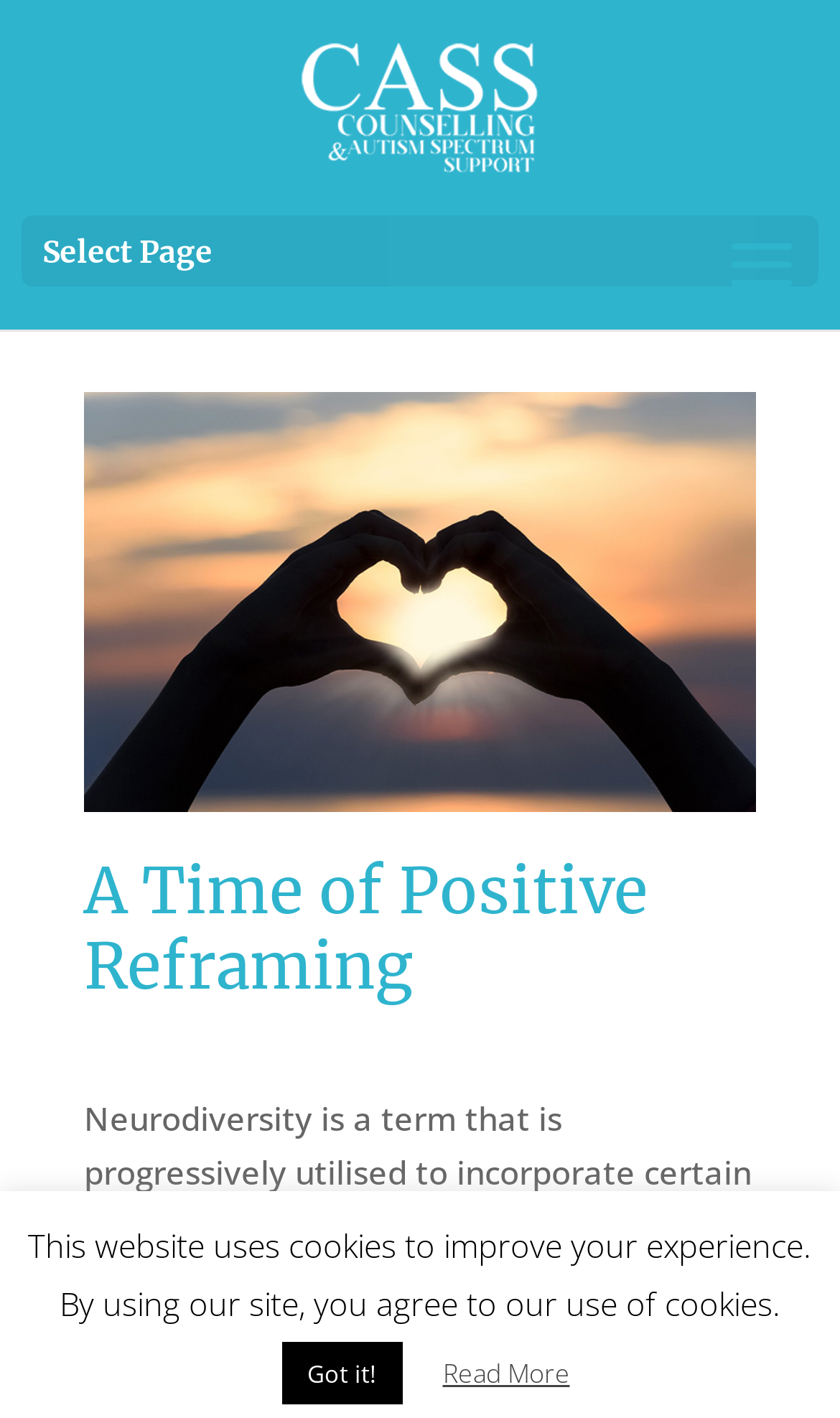Please determine the bounding box coordinates for the UI element described here. Use the format (top-left x, top-left y, bottom-right x, bottom-right y) with values bounded between 0 and 1: Read More

[0.527, 0.955, 0.678, 0.981]